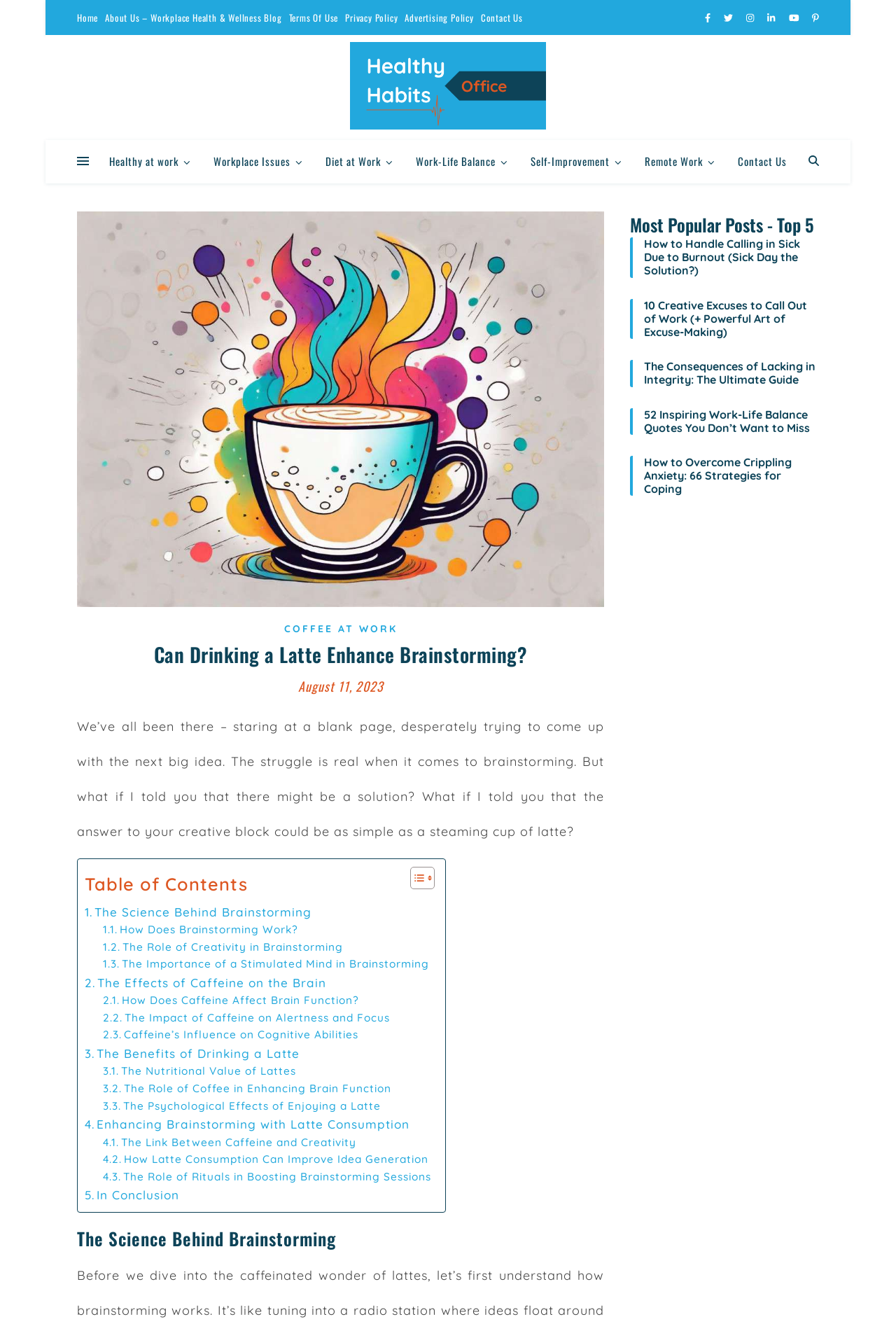Locate the bounding box coordinates of the area where you should click to accomplish the instruction: "Search for something".

[0.902, 0.105, 0.914, 0.137]